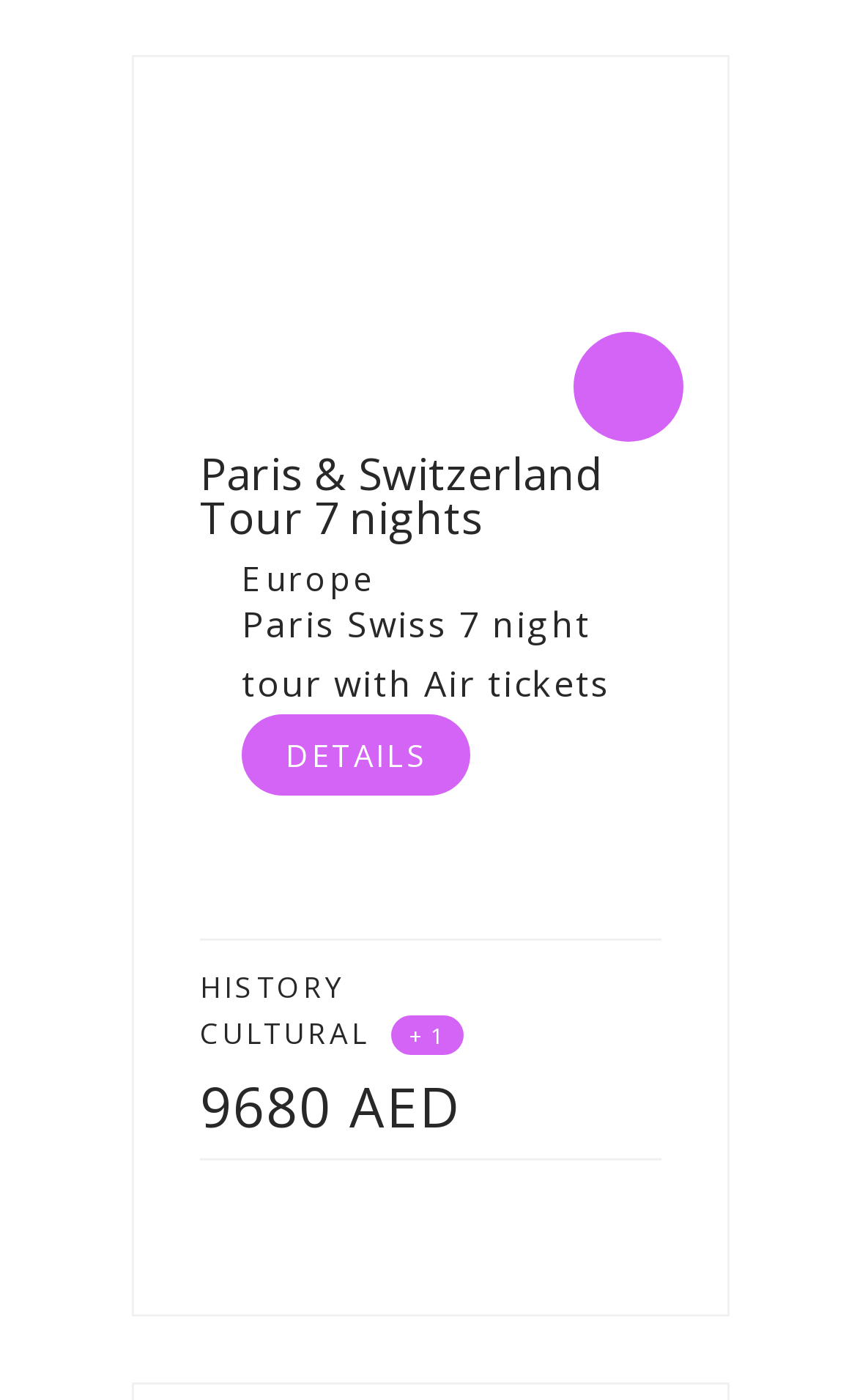Answer the following inquiry with a single word or phrase:
What is the price of the tour package?

9680 AED